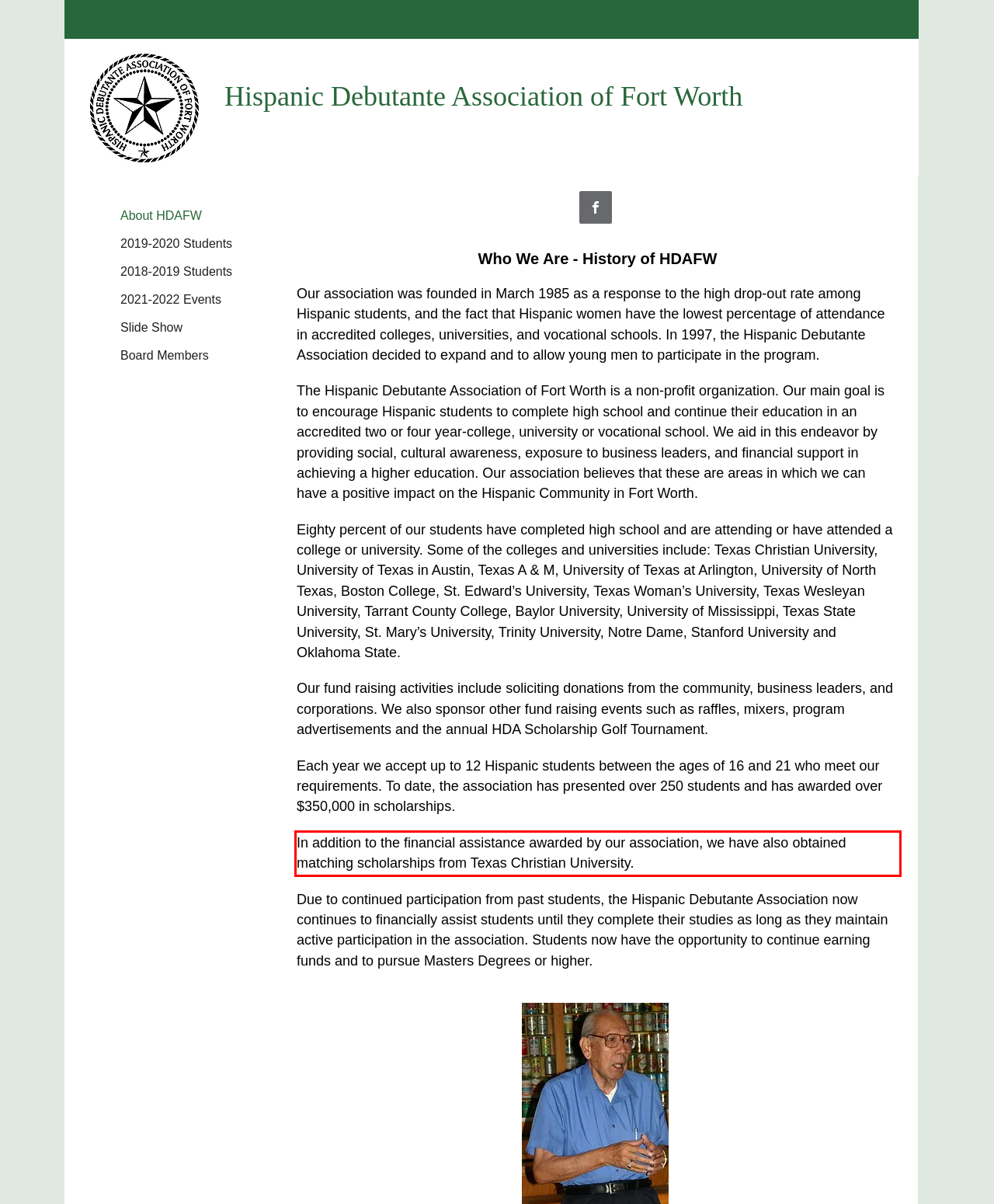You are given a screenshot with a red rectangle. Identify and extract the text within this red bounding box using OCR.

In addition to the financial assistance awarded by our association, we have also obtained matching scholarships from Texas Christian University.